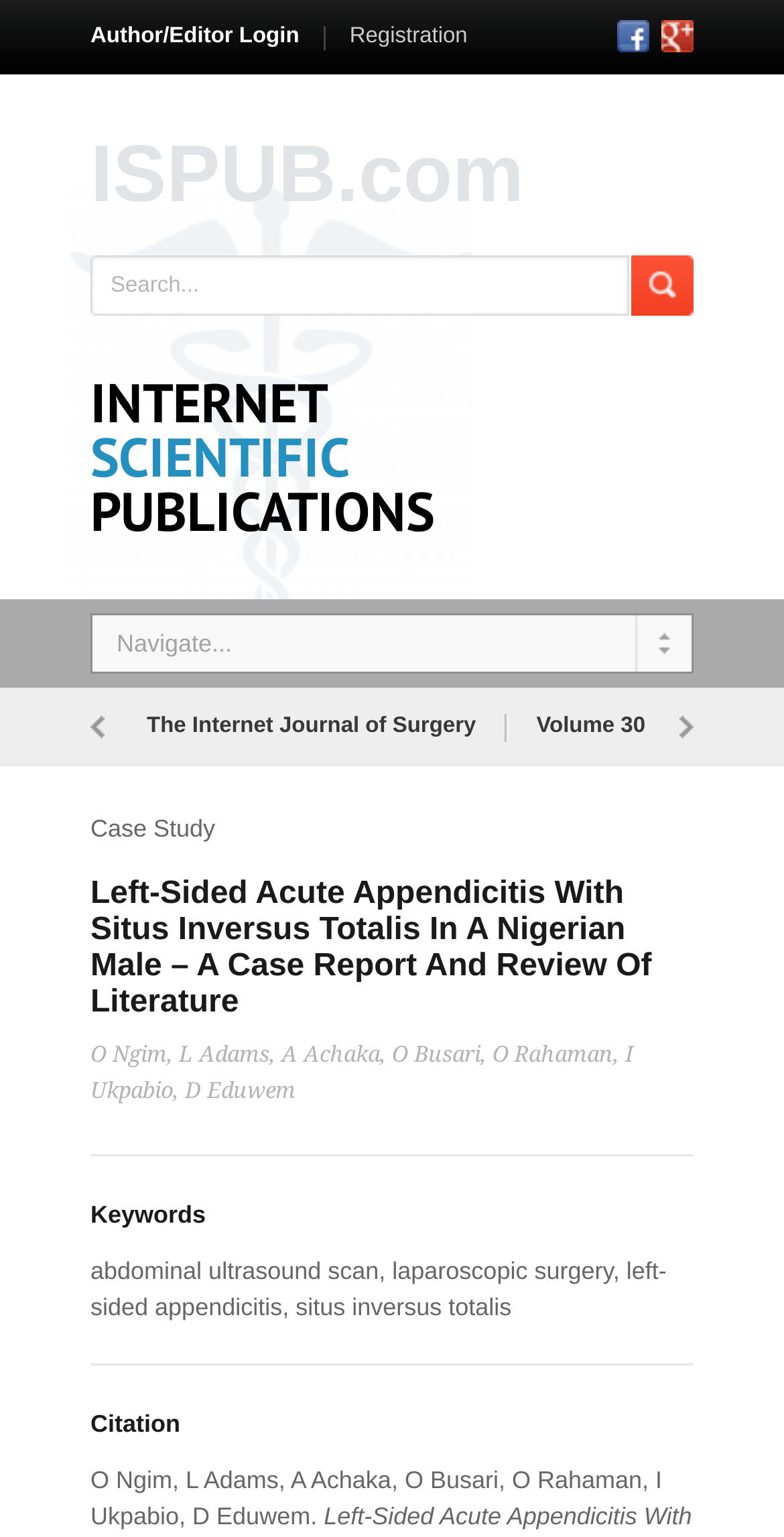Find the bounding box coordinates of the clickable region needed to perform the following instruction: "search". The coordinates should be provided as four float numbers between 0 and 1, i.e., [left, top, right, bottom].

[0.805, 0.166, 0.885, 0.205]